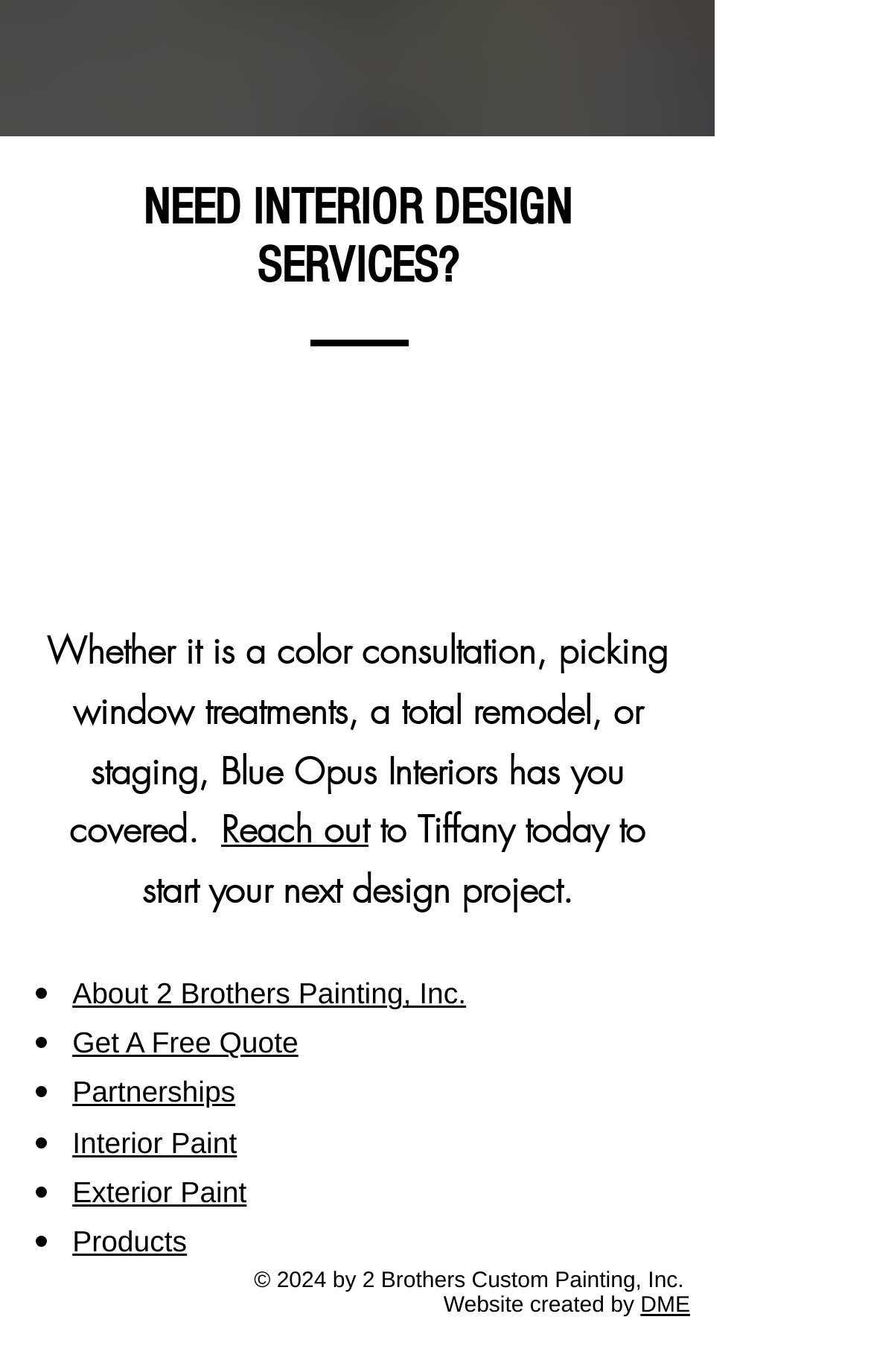Please find the bounding box coordinates of the clickable region needed to complete the following instruction: "Click on 'Reach out'". The bounding box coordinates must consist of four float numbers between 0 and 1, i.e., [left, top, right, bottom].

[0.254, 0.586, 0.423, 0.622]